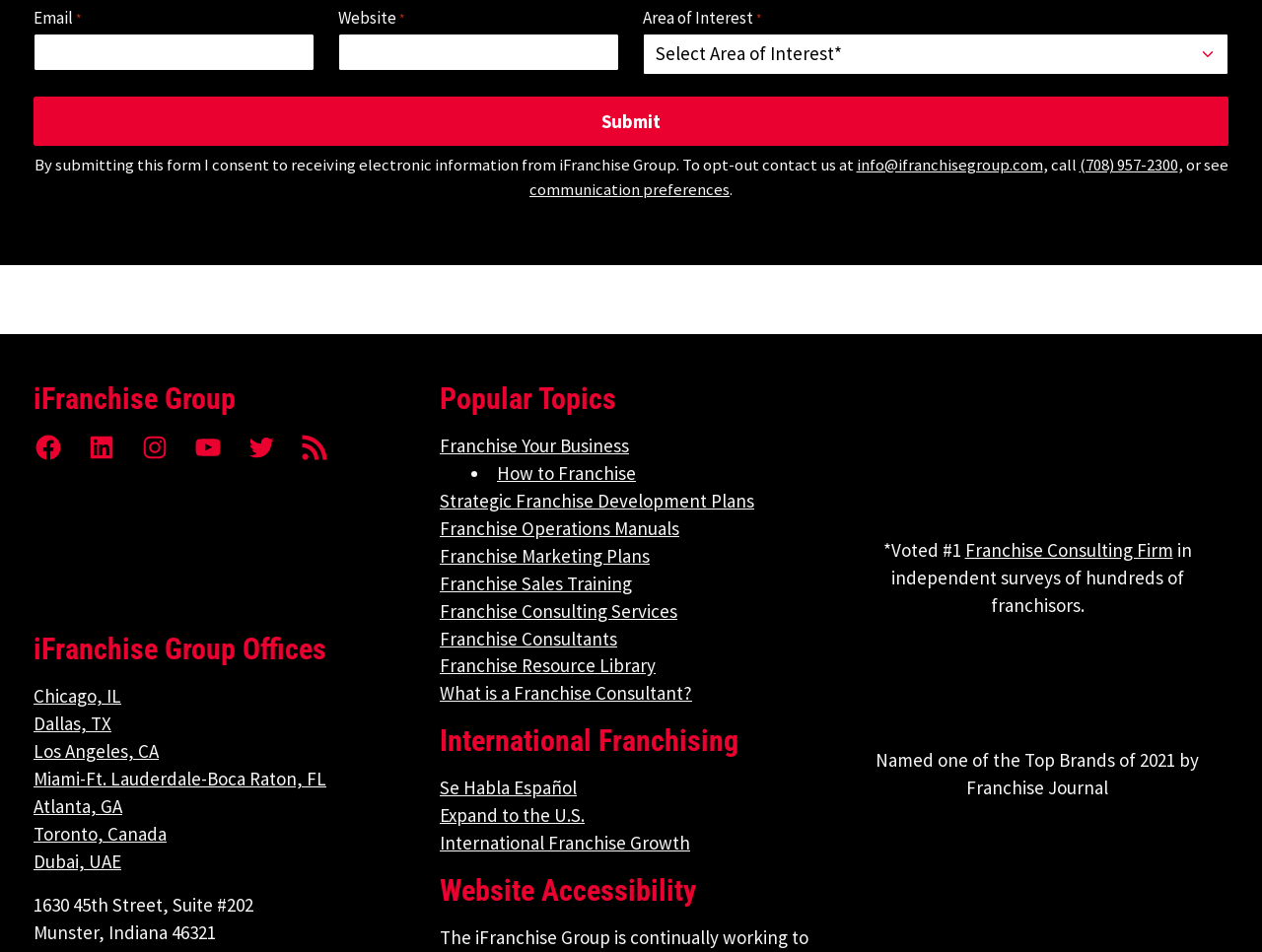Find the bounding box coordinates of the clickable element required to execute the following instruction: "Enter email". Provide the coordinates as four float numbers between 0 and 1, i.e., [left, top, right, bottom].

[0.027, 0.036, 0.249, 0.075]